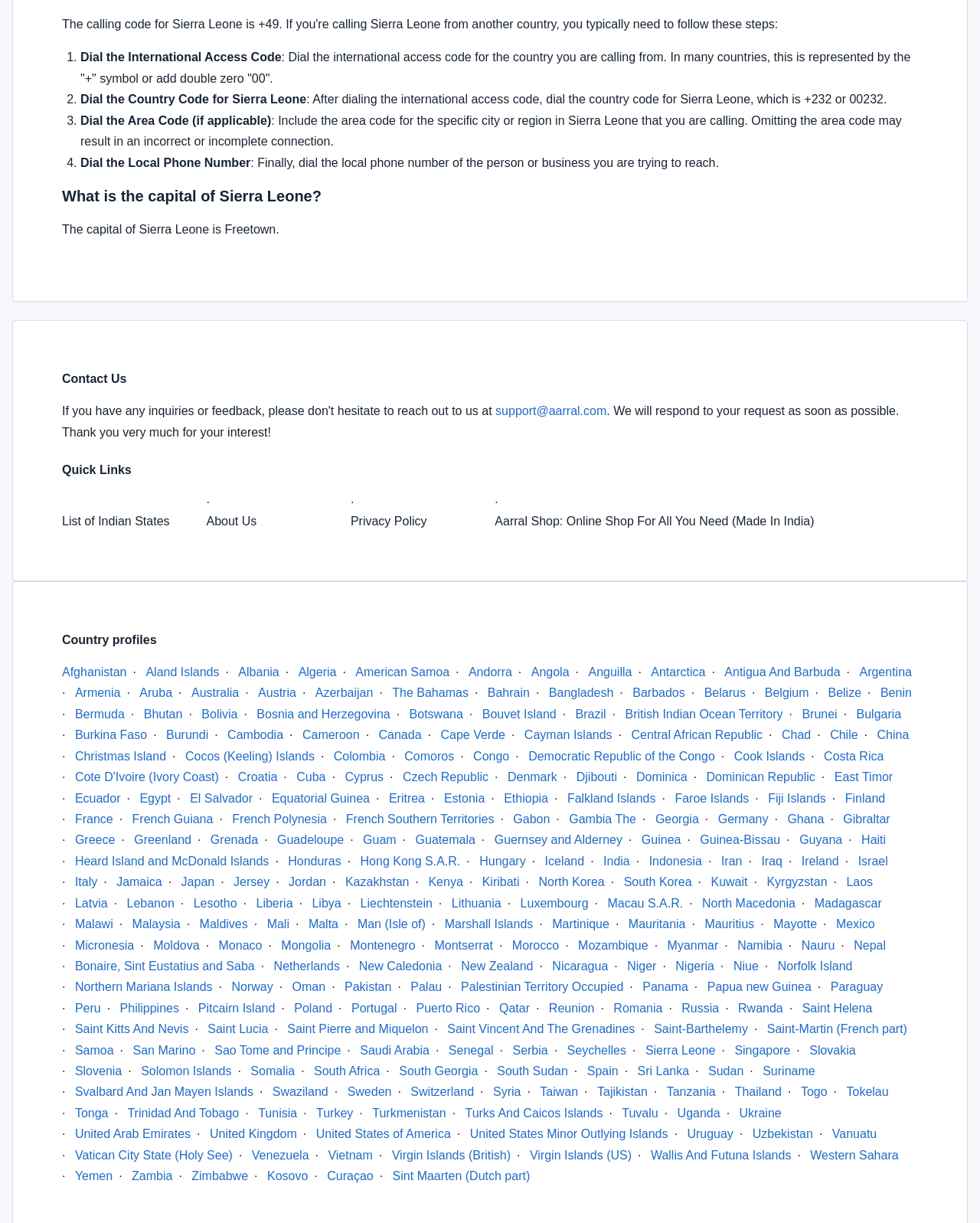Provide a brief response to the question below using one word or phrase:
How to call Sierra Leone from another country?

Dial international access code, country code, area code, and local phone number